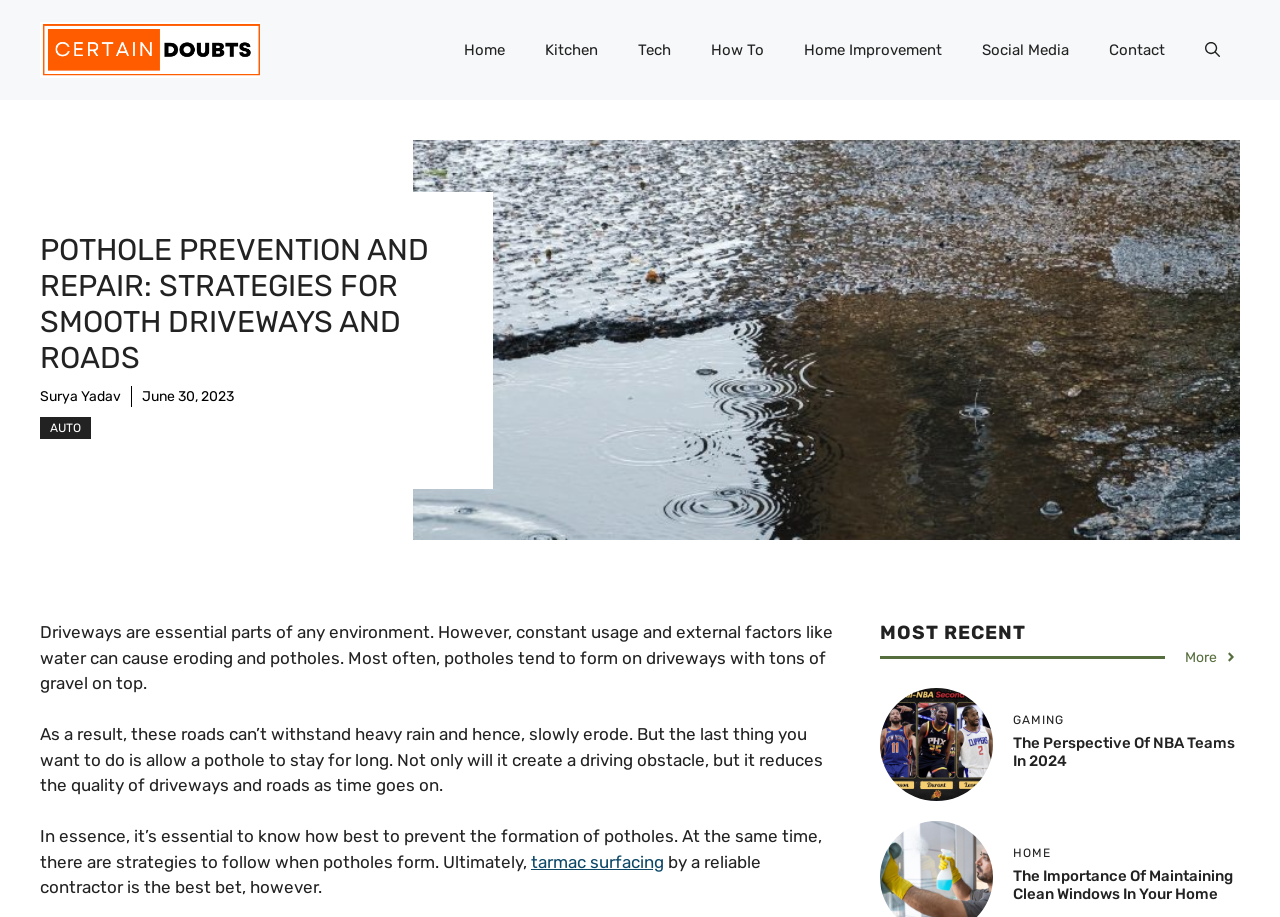Provide a brief response to the question below using one word or phrase:
What is the text of the first heading on the webpage?

POTHOLE PREVENTION AND REPAIR: STRATEGIES FOR SMOOTH DRIVEWAYS AND ROADS